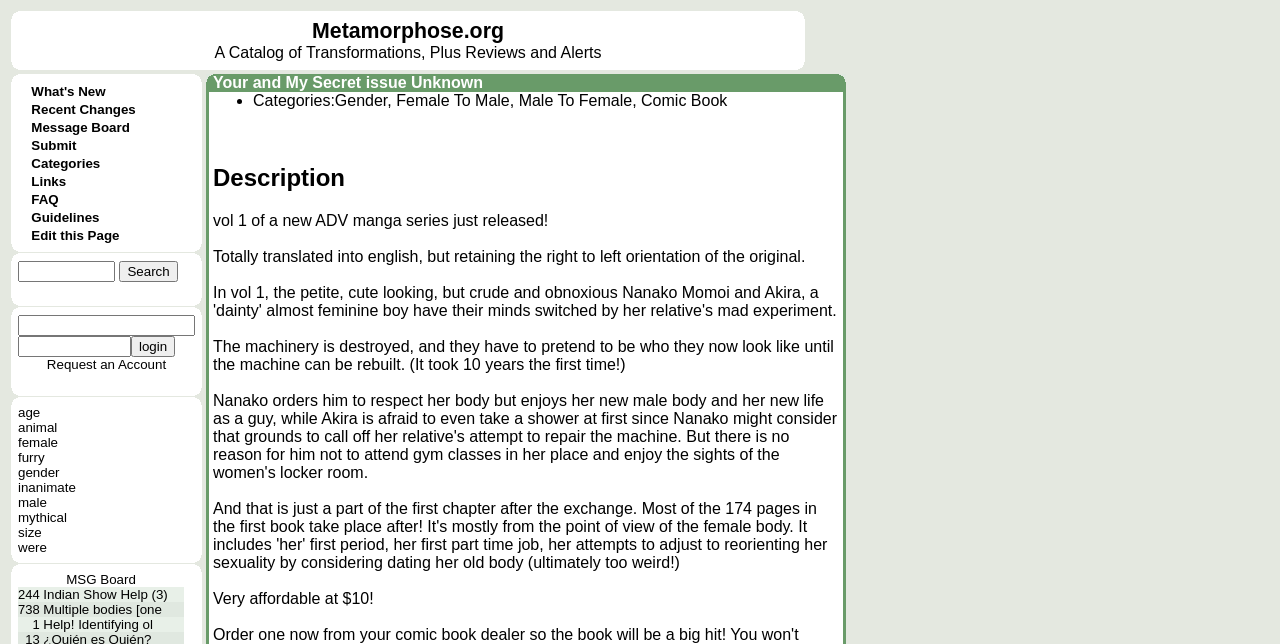Specify the bounding box coordinates of the region I need to click to perform the following instruction: "Go to Recent Changes". The coordinates must be four float numbers in the range of 0 to 1, i.e., [left, top, right, bottom].

[0.024, 0.158, 0.106, 0.181]